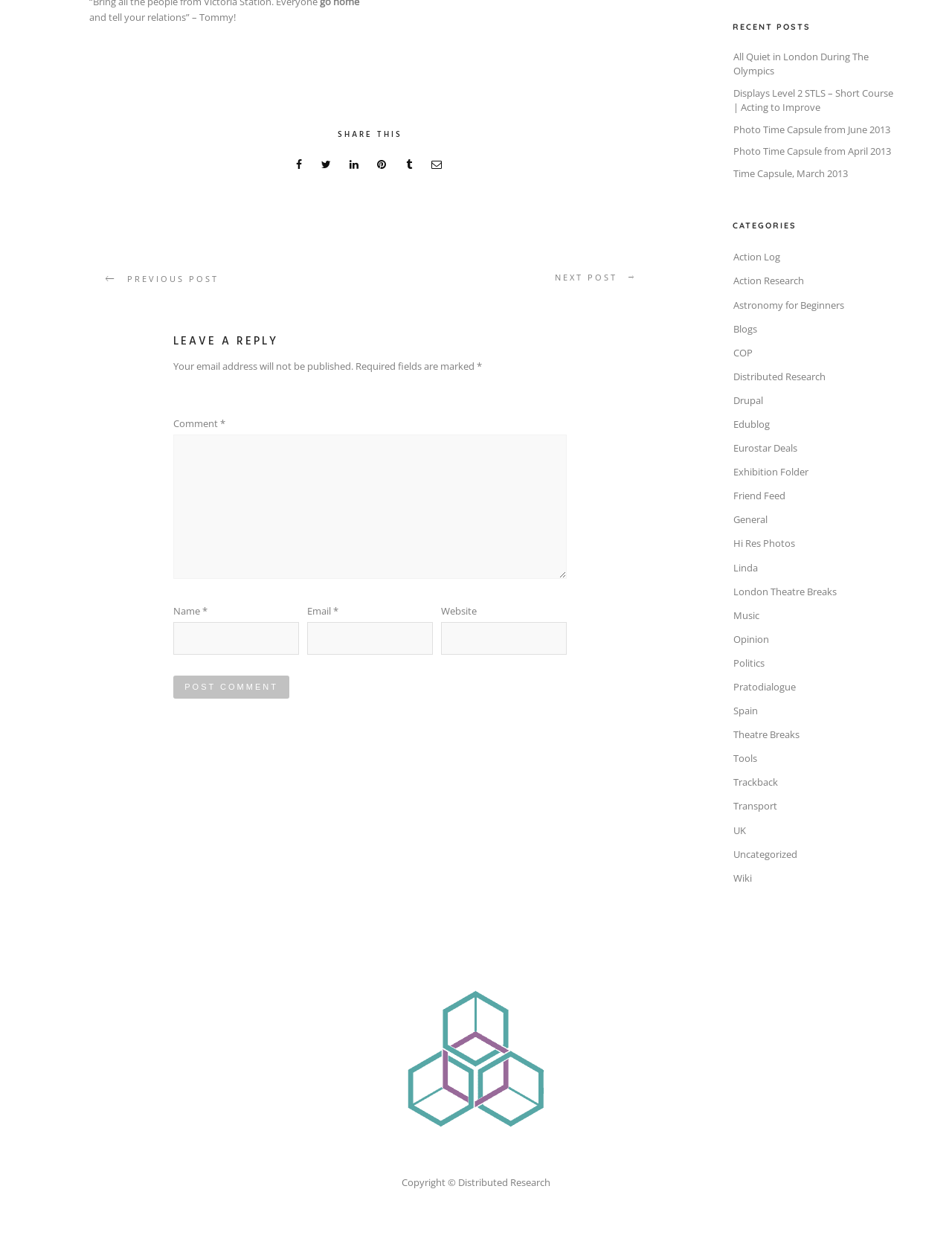Provide the bounding box for the UI element matching this description: "parent_node: Copyright © Distributed Research".

[0.055, 0.787, 0.945, 0.916]